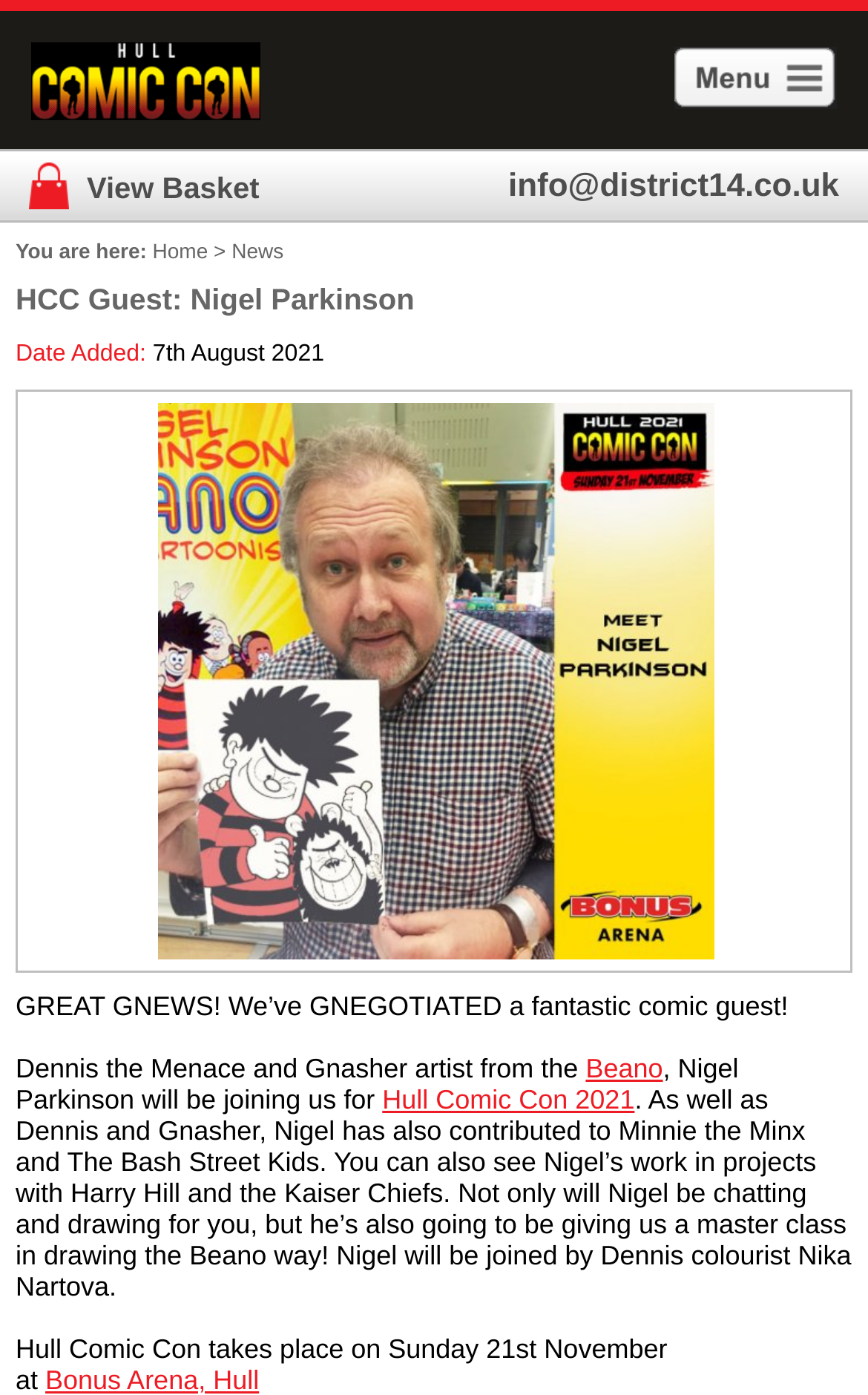What is the name of the comic guest?
Examine the image and provide an in-depth answer to the question.

The webpage announces that Nigel Parkinson, the artist of Dennis the Menace and Gnasher from the Beano, will be joining Hull Comic Con 2021. This information is found in the static text elements on the webpage.